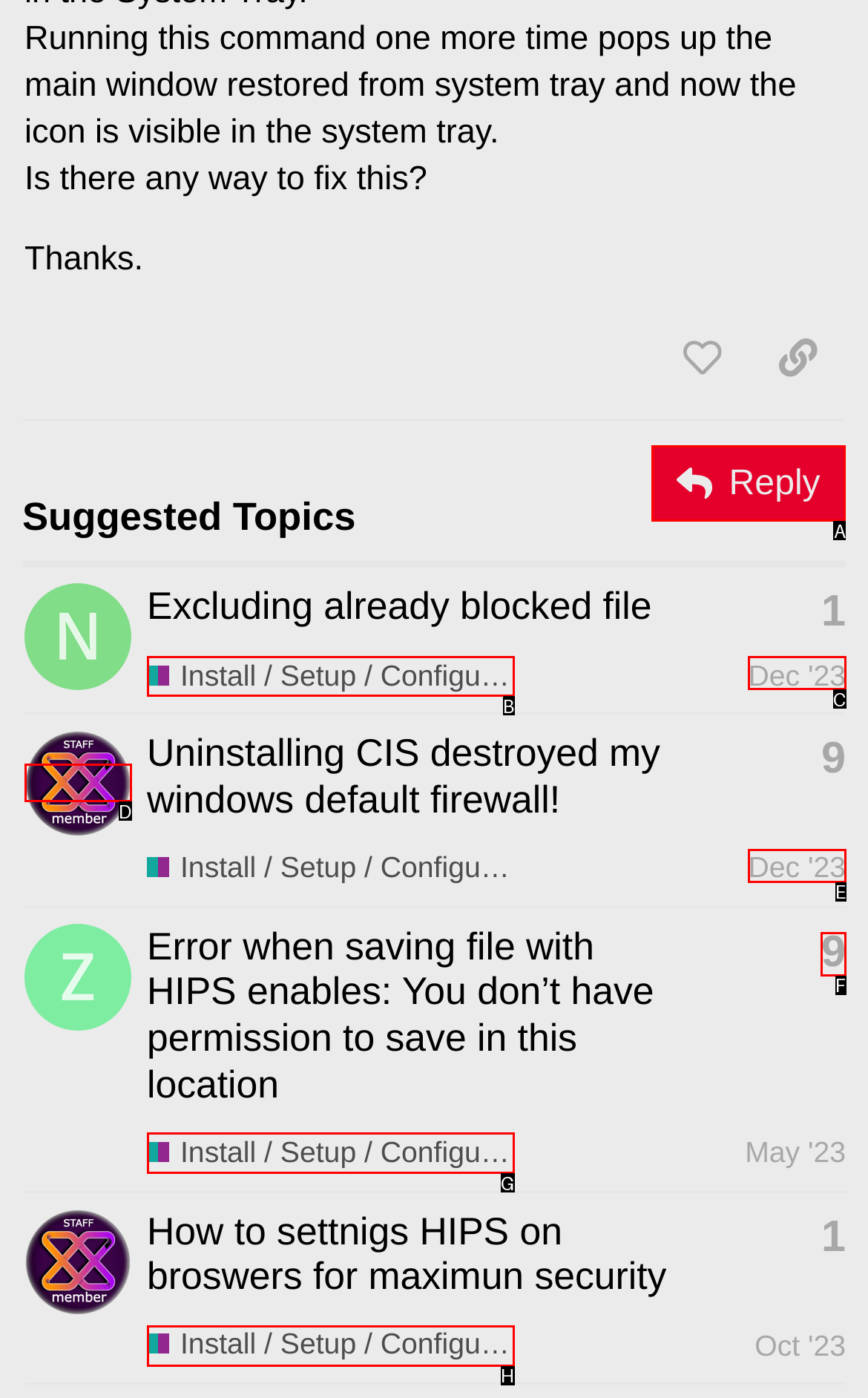Which UI element should be clicked to perform the following task: Reply to the post? Answer with the corresponding letter from the choices.

A